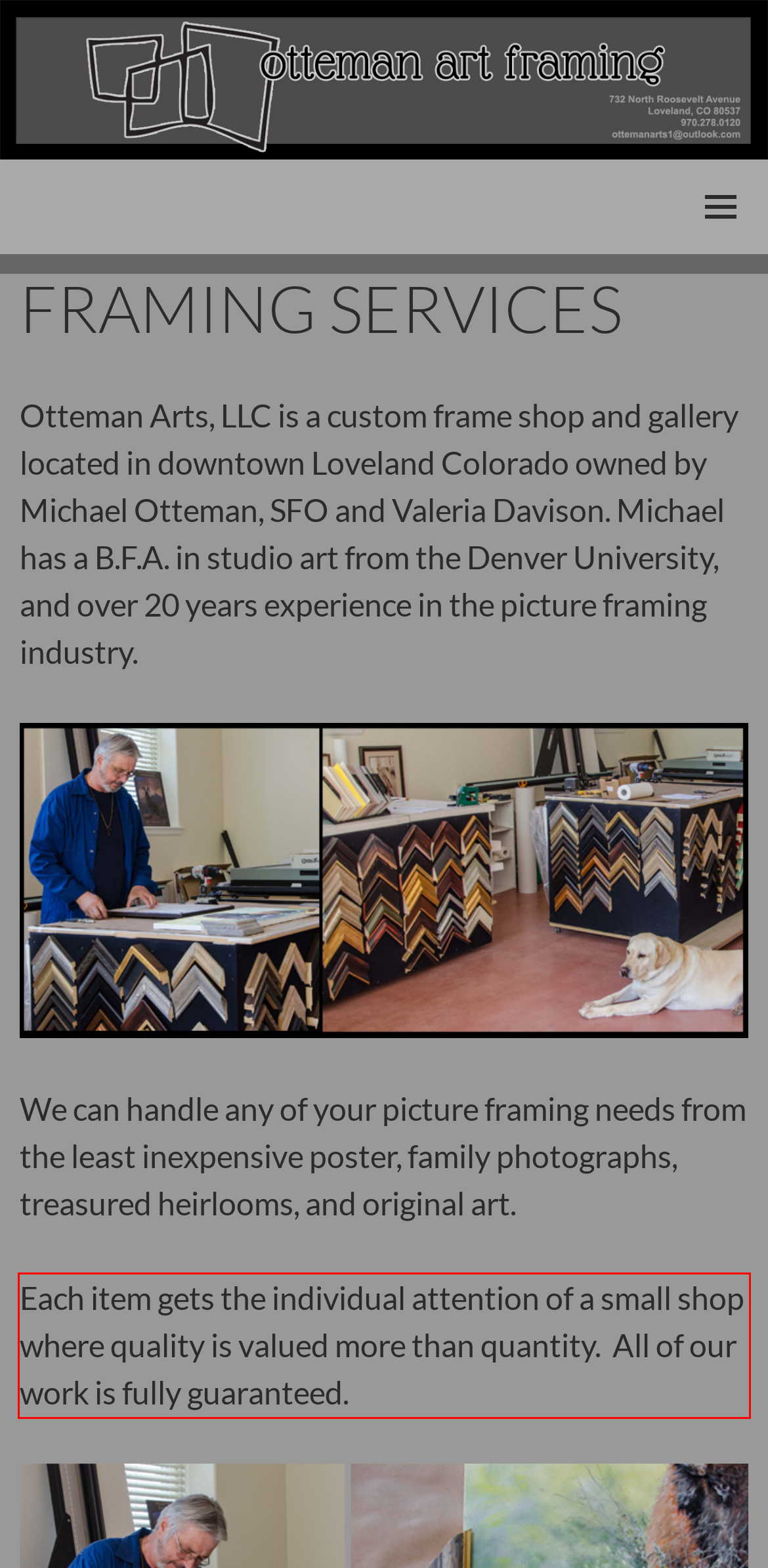Please use OCR to extract the text content from the red bounding box in the provided webpage screenshot.

Each item gets the individual attention of a small shop where quality is valued more than quantity. All of our work is fully guaranteed.